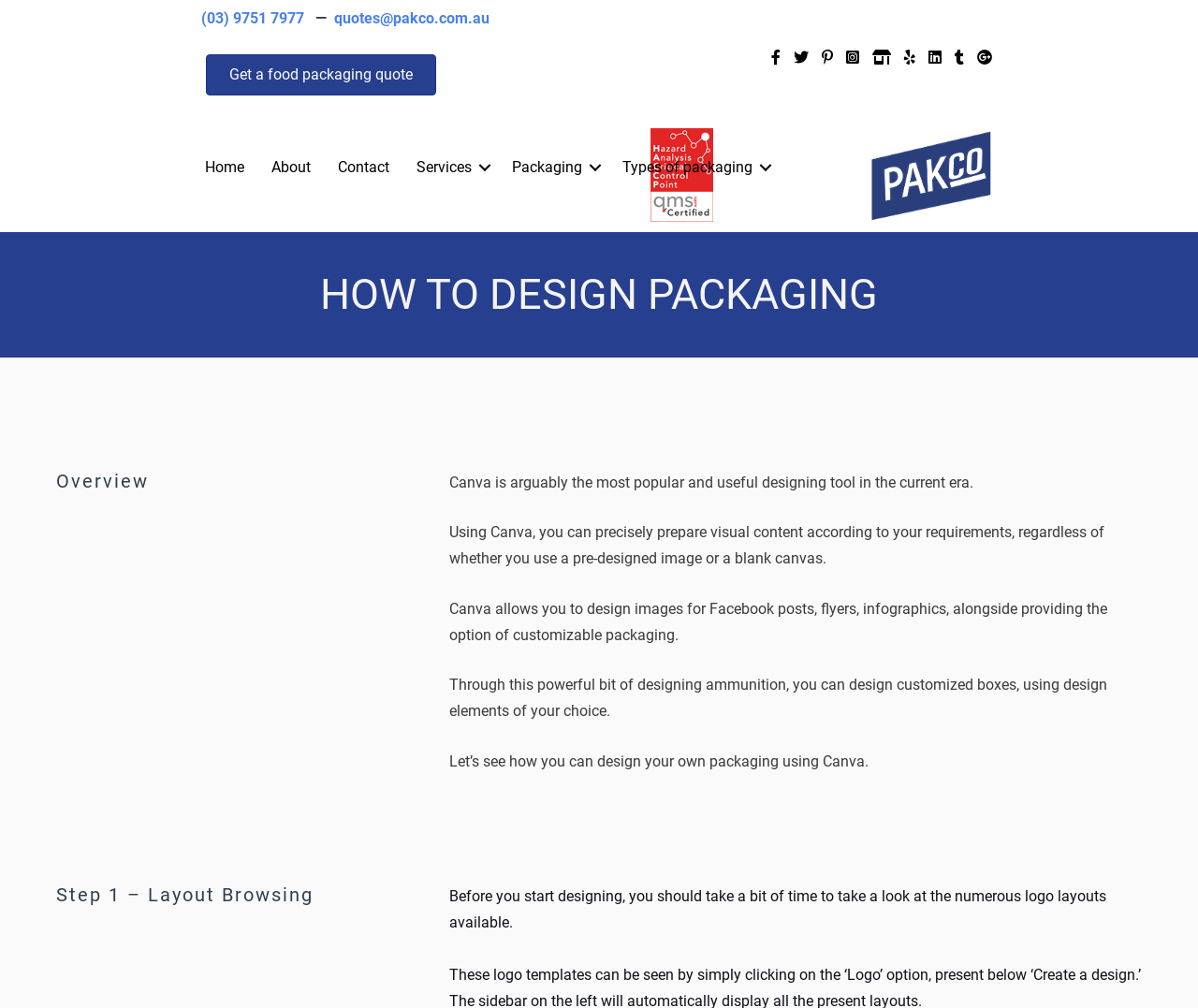Find the headline of the webpage and generate its text content.

HOW TO DESIGN PACKAGING